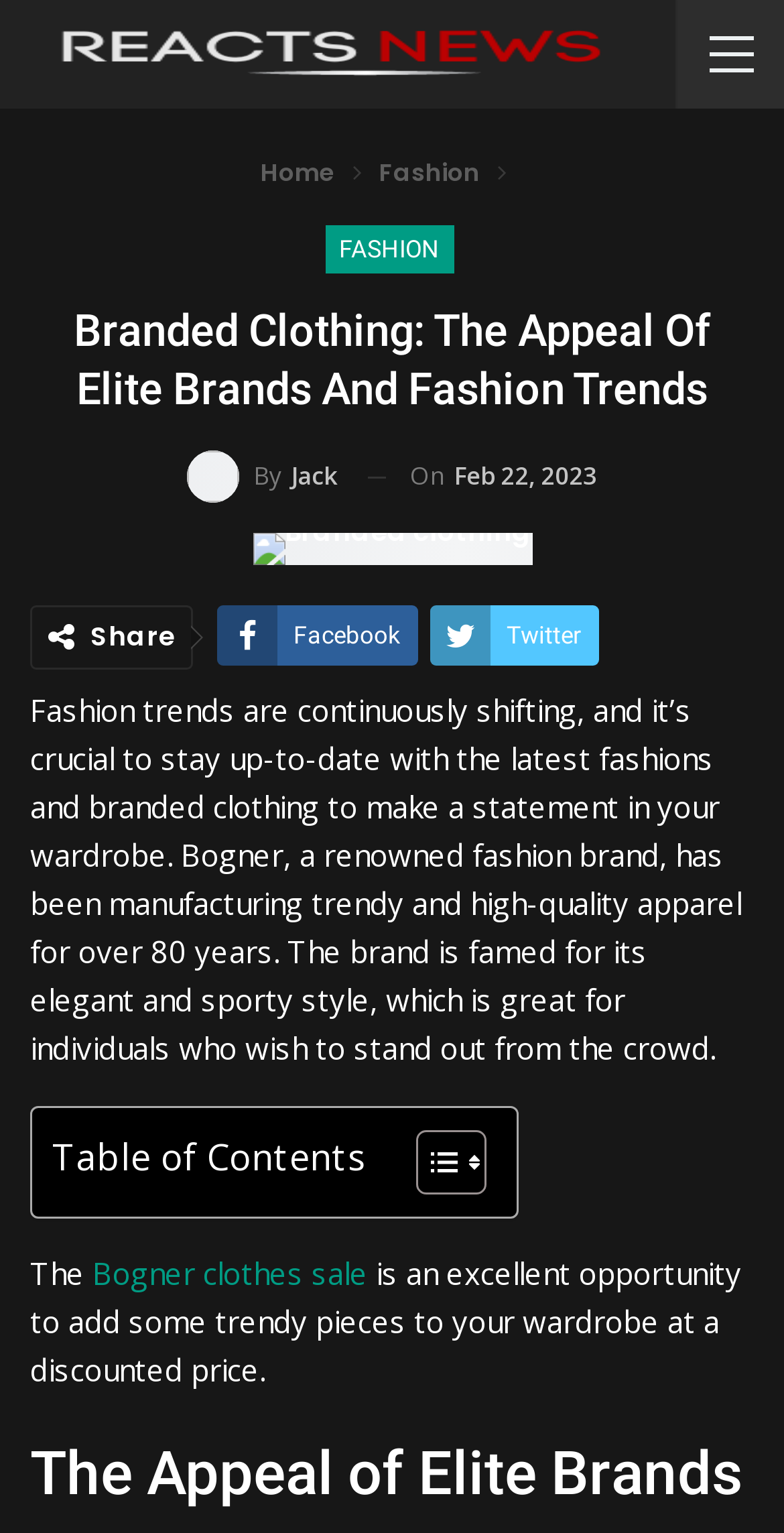Refer to the image and provide an in-depth answer to the question: 
What is the name of the fashion brand mentioned?

The fashion brand mentioned in the article is Bogner, which is renowned for its elegant and sporty style and has been manufacturing trendy and high-quality apparel for over 80 years.